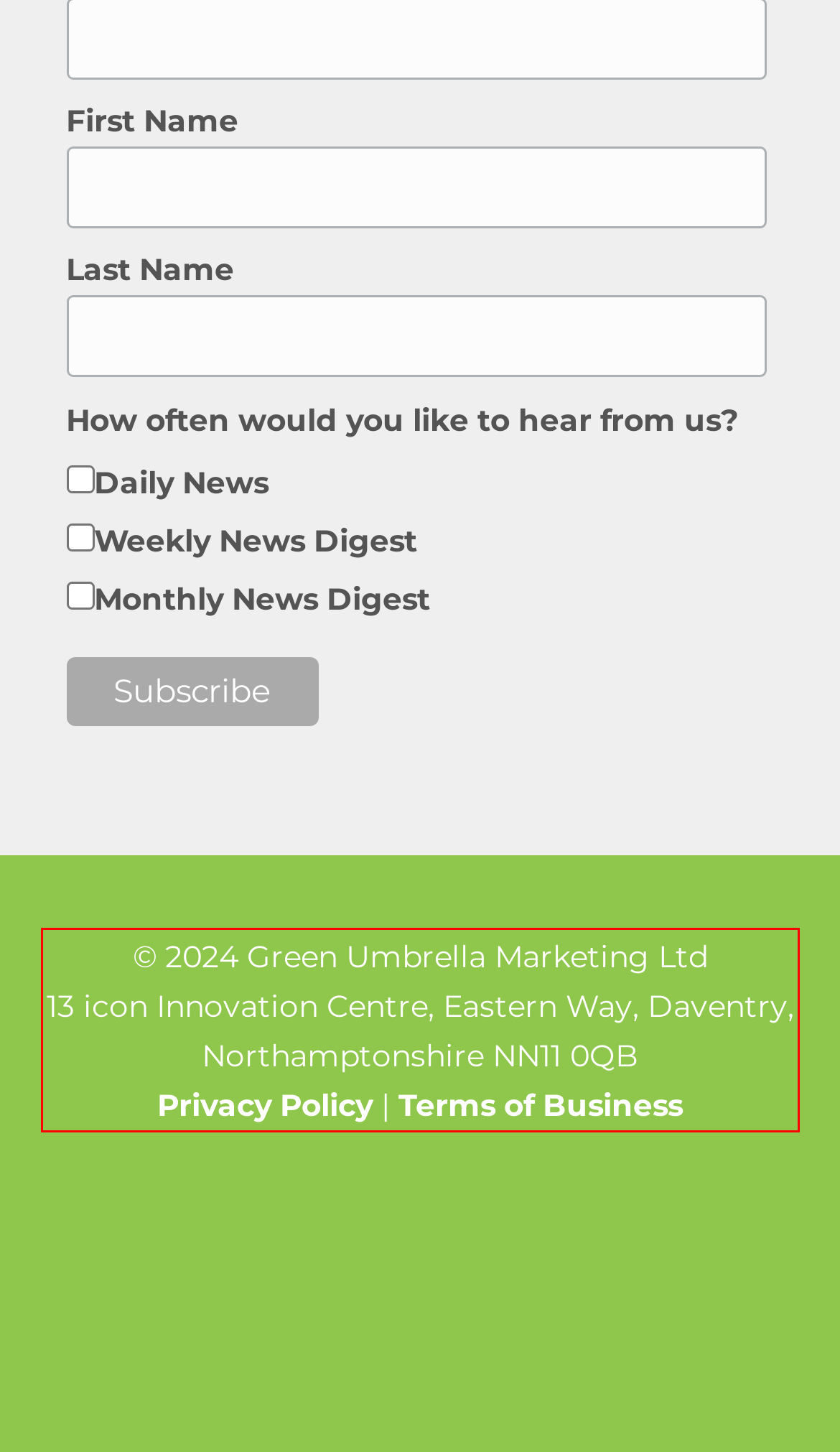Given a screenshot of a webpage containing a red bounding box, perform OCR on the text within this red bounding box and provide the text content.

© 2024 Green Umbrella Marketing Ltd 13 icon Innovation Centre, Eastern Way, Daventry, Northamptonshire NN11 0QB Privacy Policy | Terms of Business